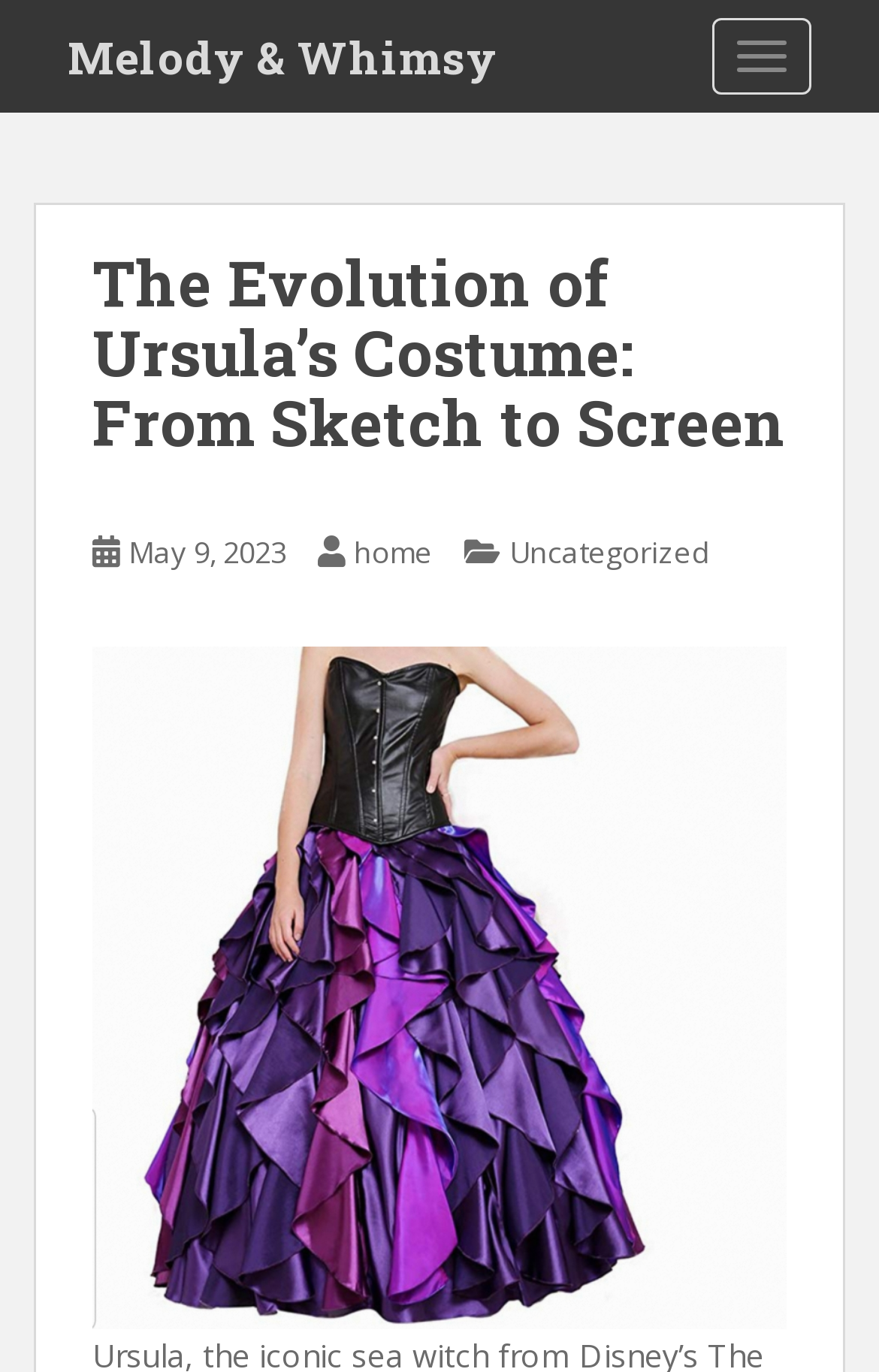Respond to the question below with a single word or phrase:
What is the date of the article?

May 9, 2023